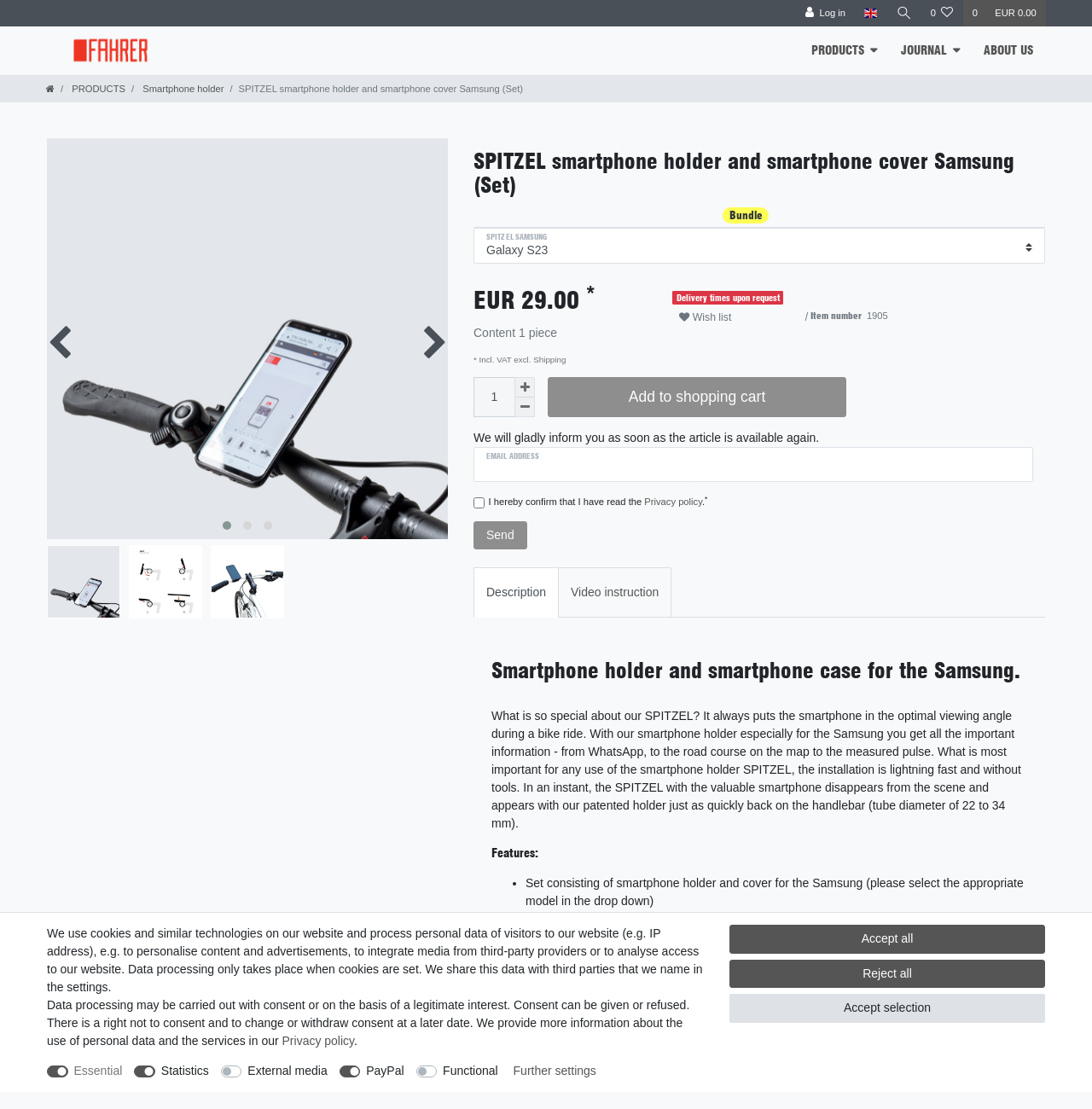What is the weight of the smartphone holder?
Please provide a single word or phrase based on the screenshot.

80 grams